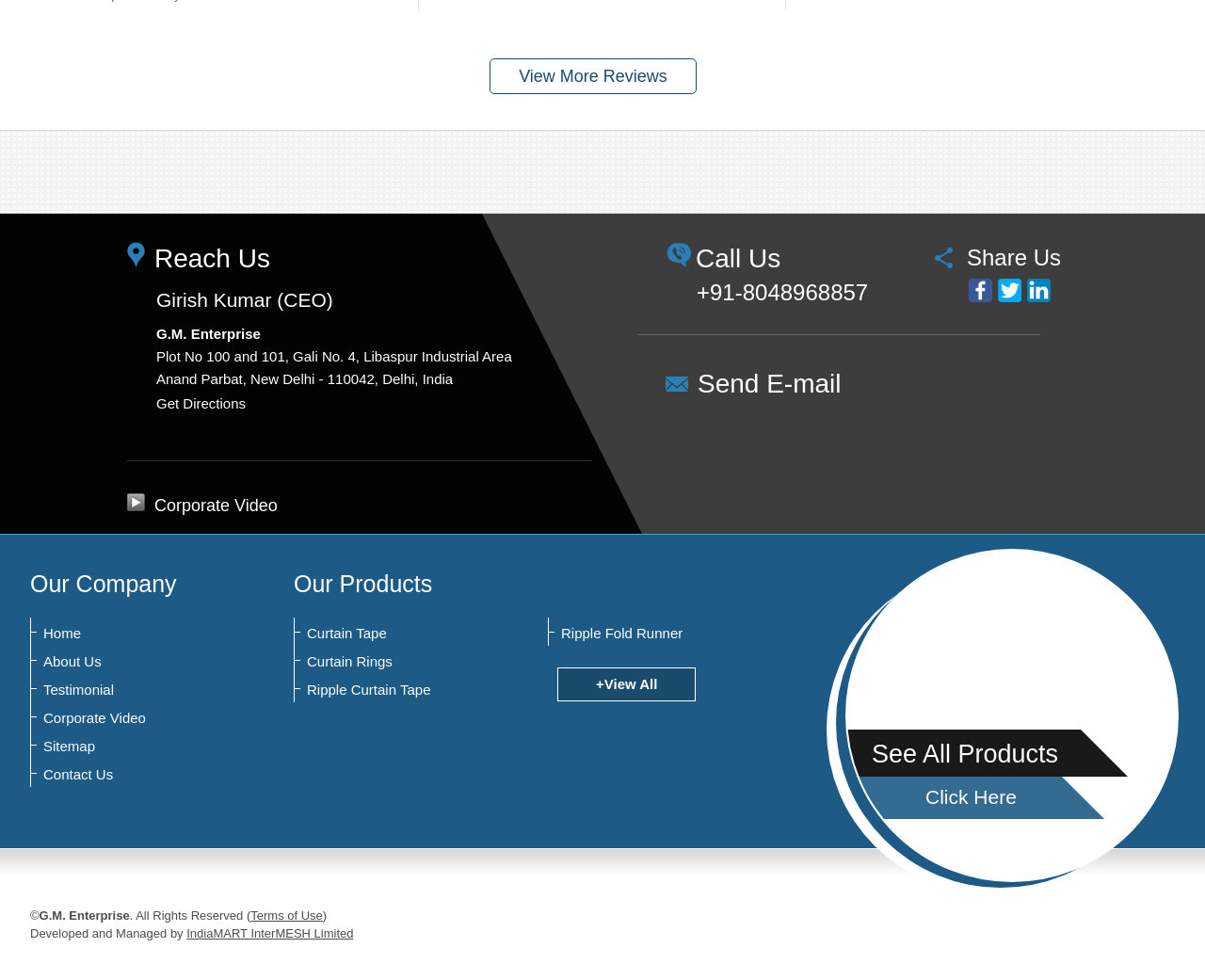Pinpoint the bounding box coordinates of the area that should be clicked to complete the following instruction: "View more reviews". The coordinates must be given as four float numbers between 0 and 1, i.e., [left, top, right, bottom].

[0.406, 0.06, 0.578, 0.096]